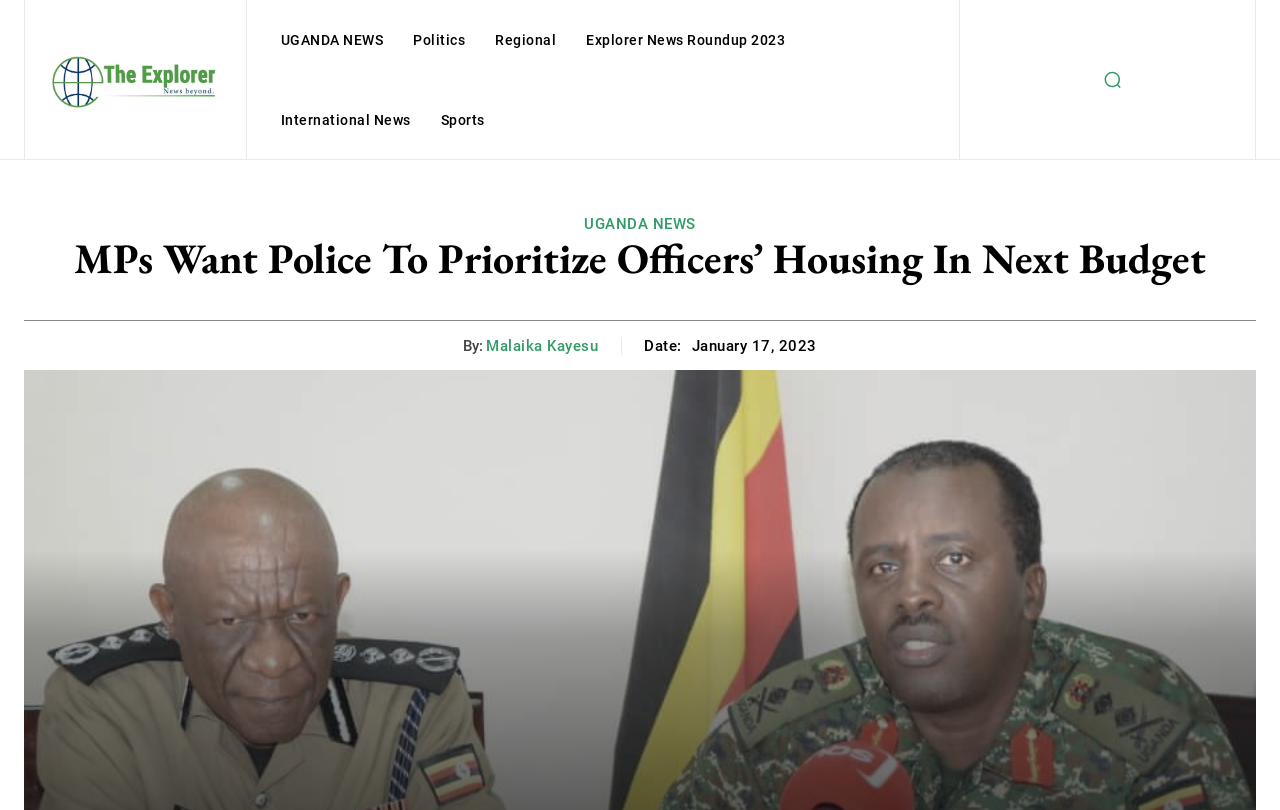Using the webpage screenshot, find the UI element described by UGANDA NEWS. Provide the bounding box coordinates in the format (top-left x, top-left y, bottom-right x, bottom-right y), ensuring all values are floating point numbers between 0 and 1.

[0.212, 0.0, 0.307, 0.099]